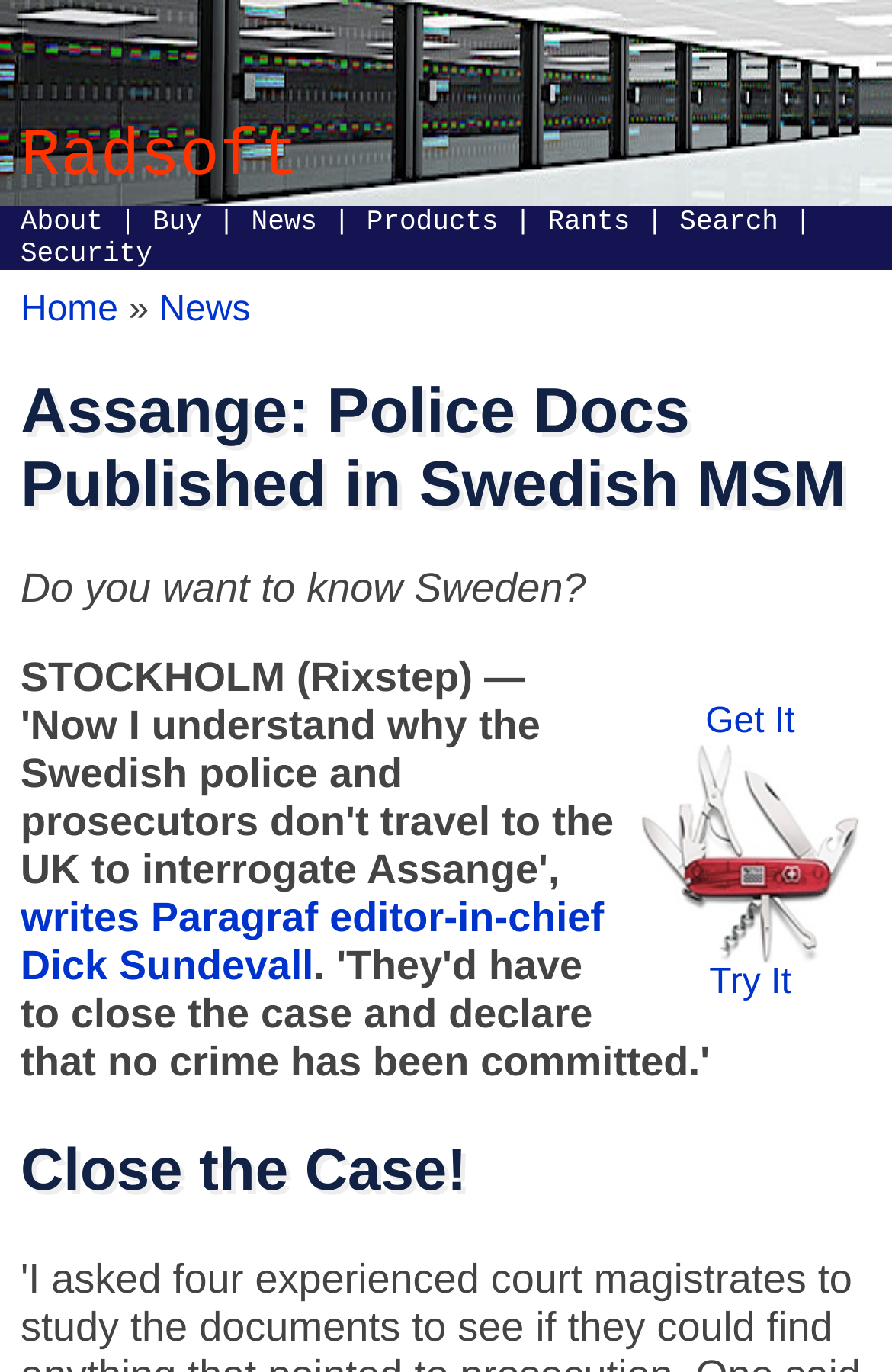Who is the editor-in-chief mentioned in the article?
Identify the answer in the screenshot and reply with a single word or phrase.

Dick Sundevall